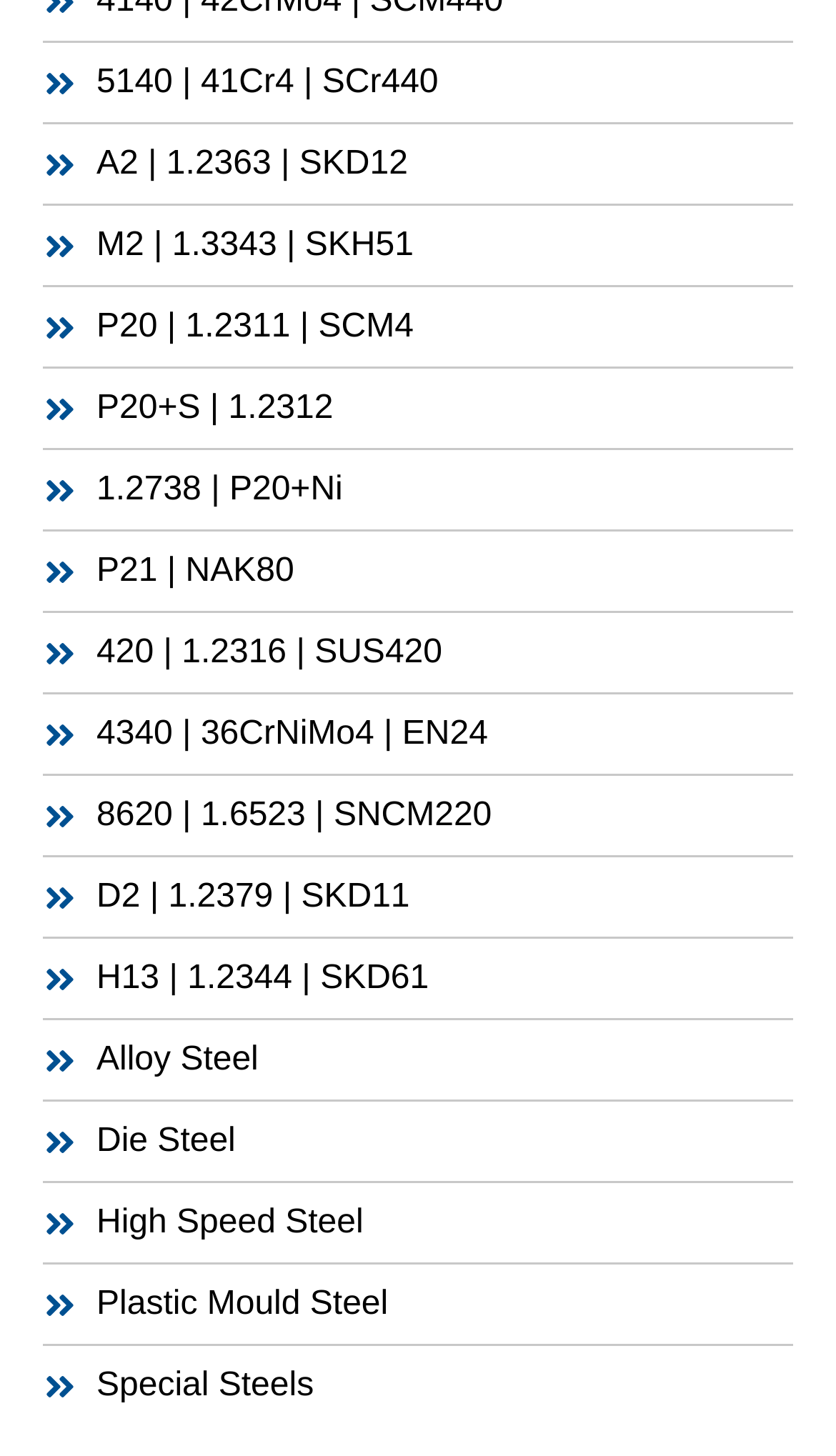Pinpoint the bounding box coordinates of the element that must be clicked to accomplish the following instruction: "go to Die Steel page". The coordinates should be in the format of four float numbers between 0 and 1, i.e., [left, top, right, bottom].

[0.051, 0.768, 0.949, 0.8]